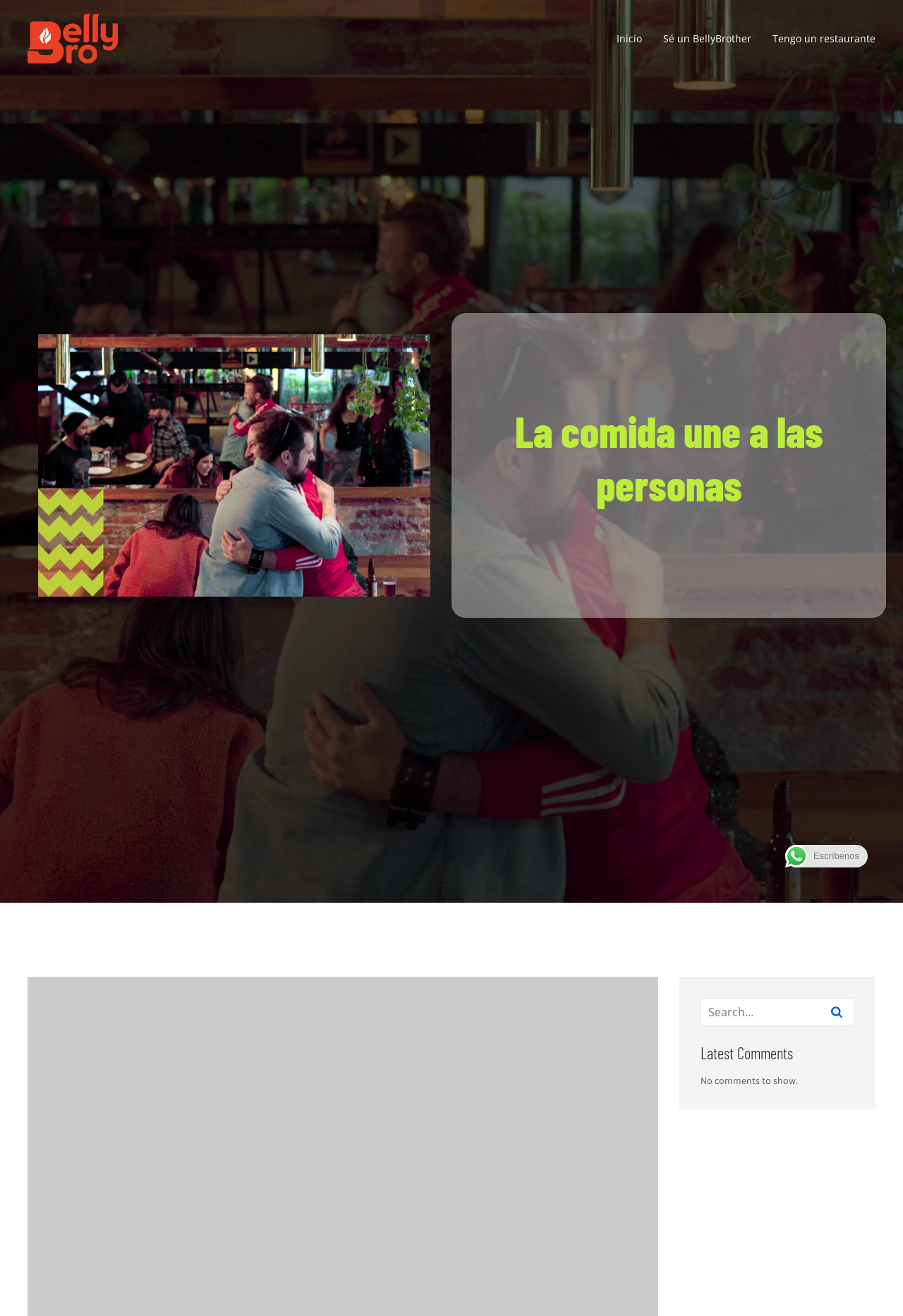Using the image as a reference, answer the following question in as much detail as possible:
What is the purpose of the textbox at the bottom?

The textbox element with the placeholder text 'Search...' is located at coordinates [0.776, 0.758, 0.907, 0.78], indicating it is at the bottom of the webpage. Its purpose is likely for users to search for something.